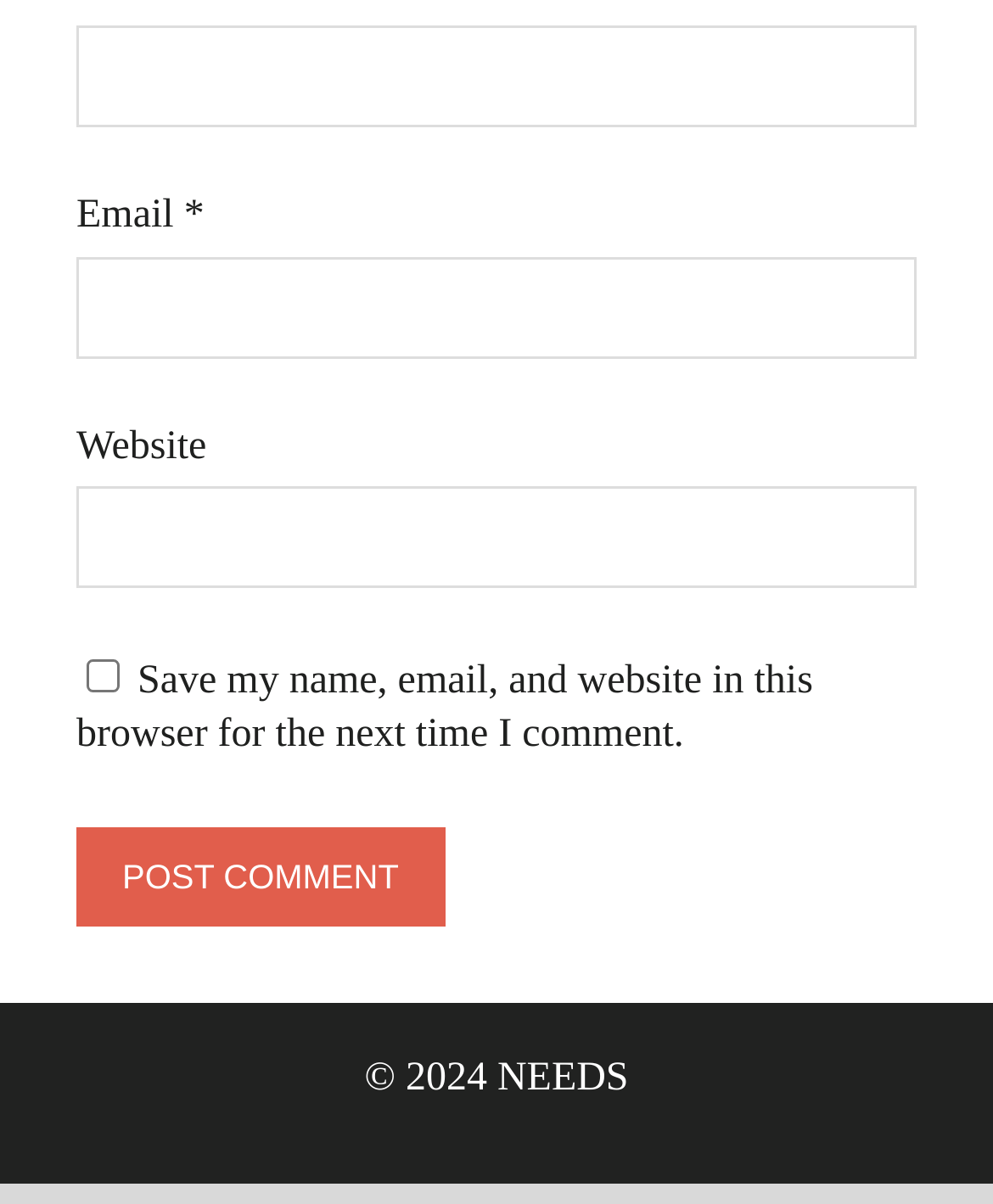Determine the bounding box for the UI element described here: "parent_node: Email * aria-describedby="email-notes" name="email"".

[0.077, 0.23, 0.923, 0.314]